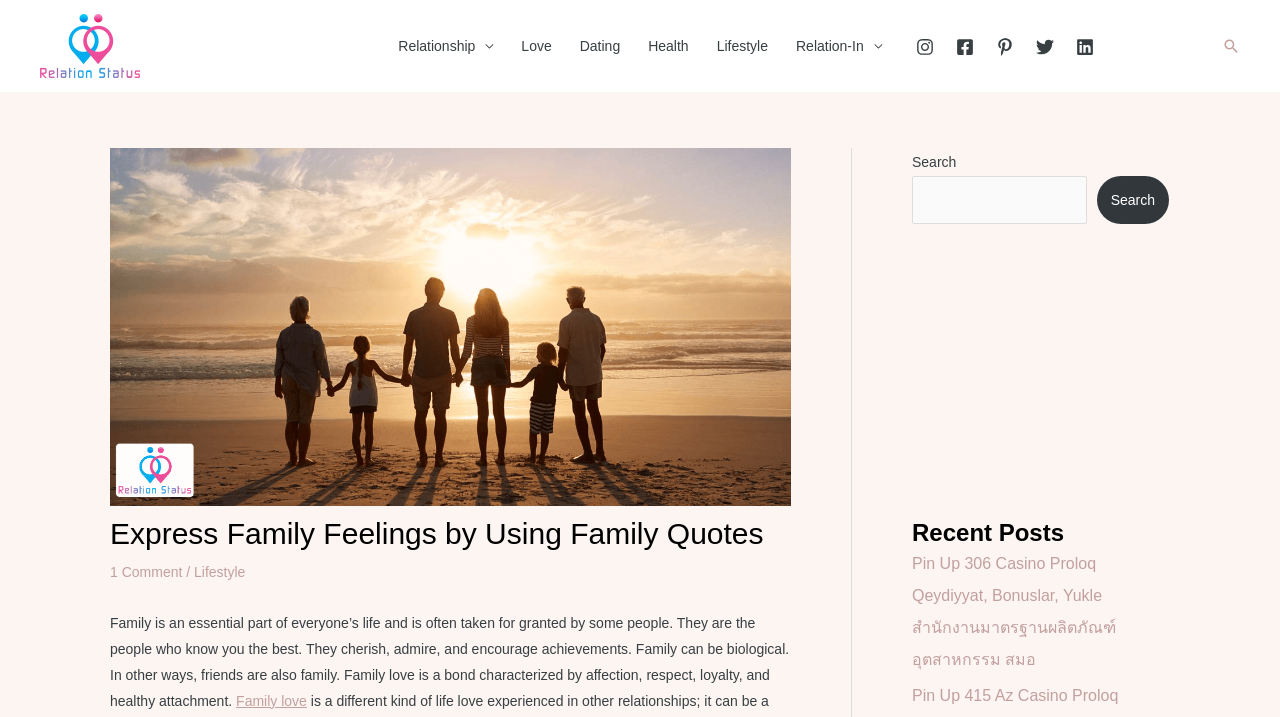Please identify and generate the text content of the webpage's main heading.

Express Family Feelings by Using Family Quotes